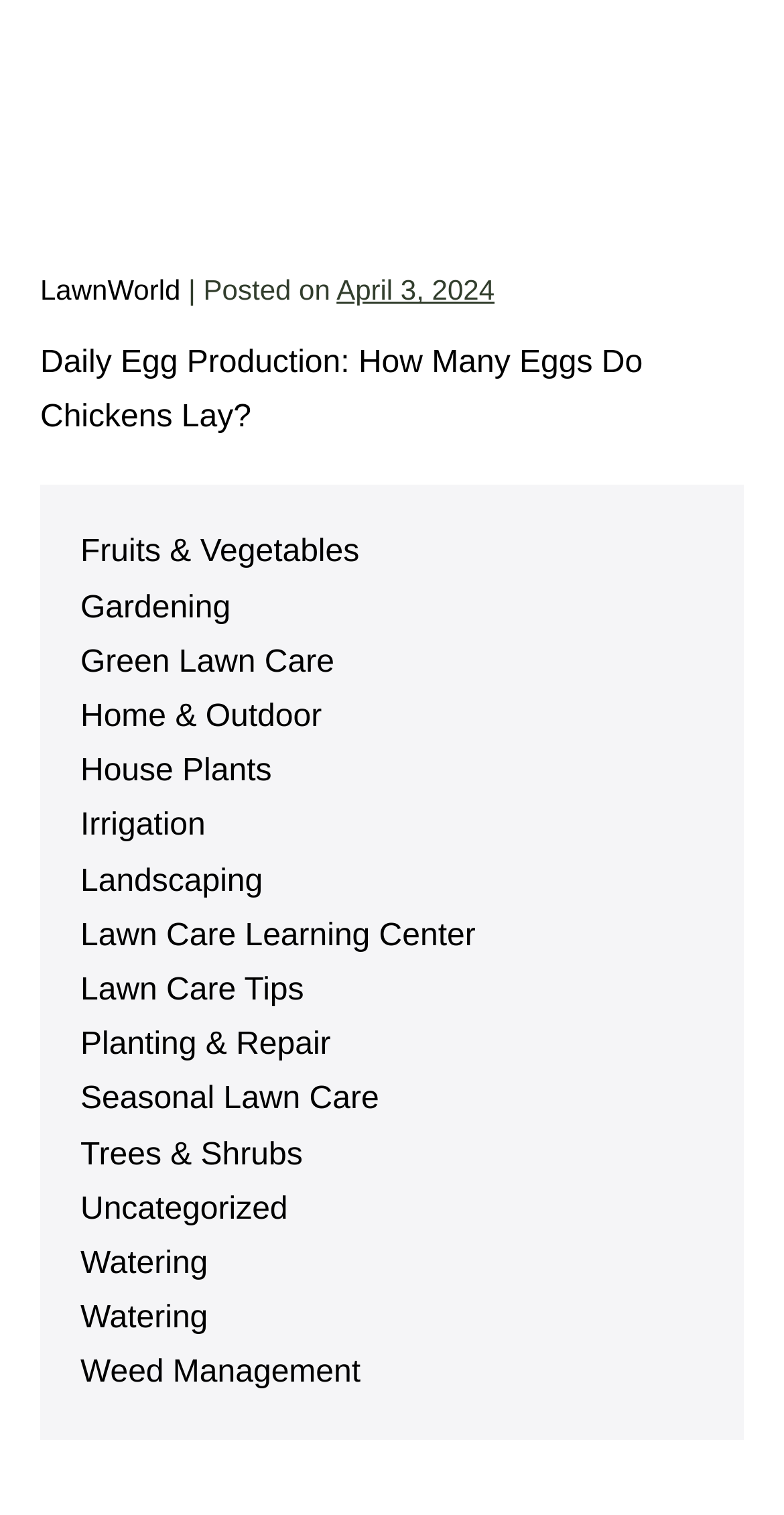Find the bounding box coordinates of the clickable area that will achieve the following instruction: "Close the current window".

None